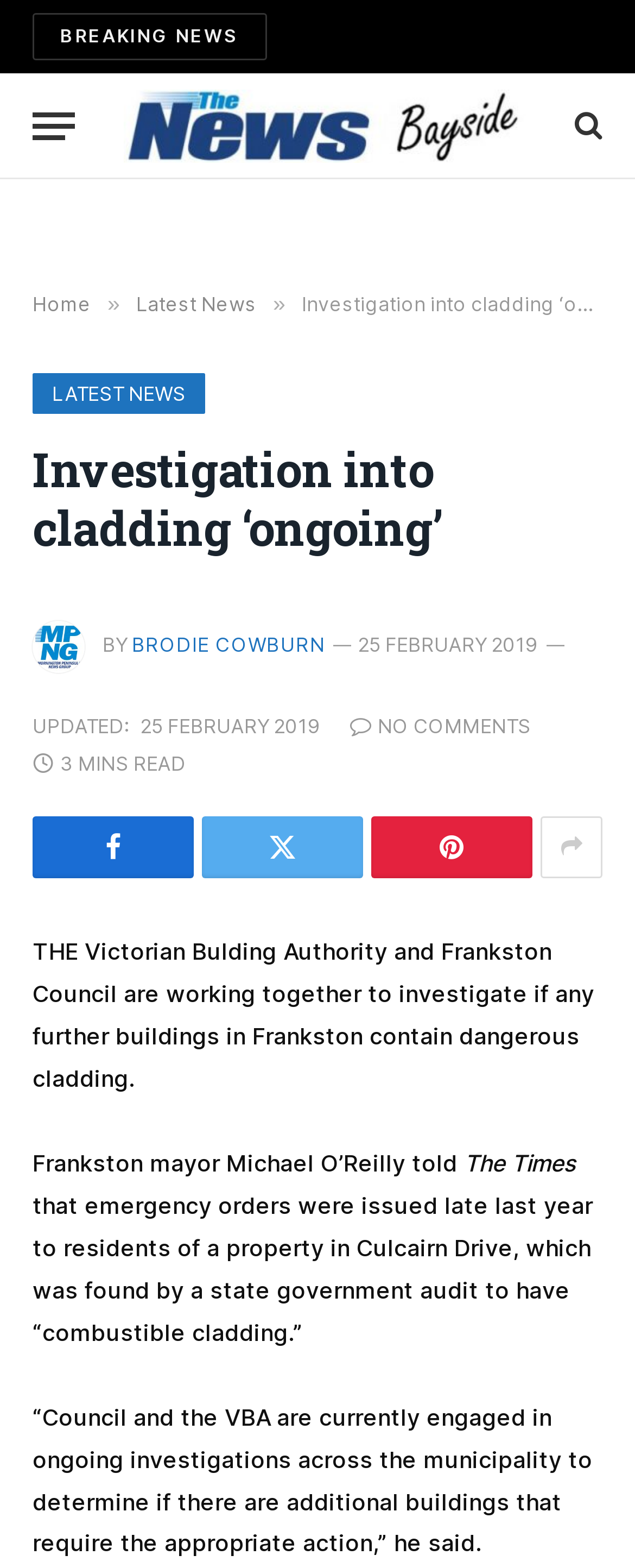Using the description: "No Comments", identify the bounding box of the corresponding UI element in the screenshot.

[0.551, 0.455, 0.836, 0.471]